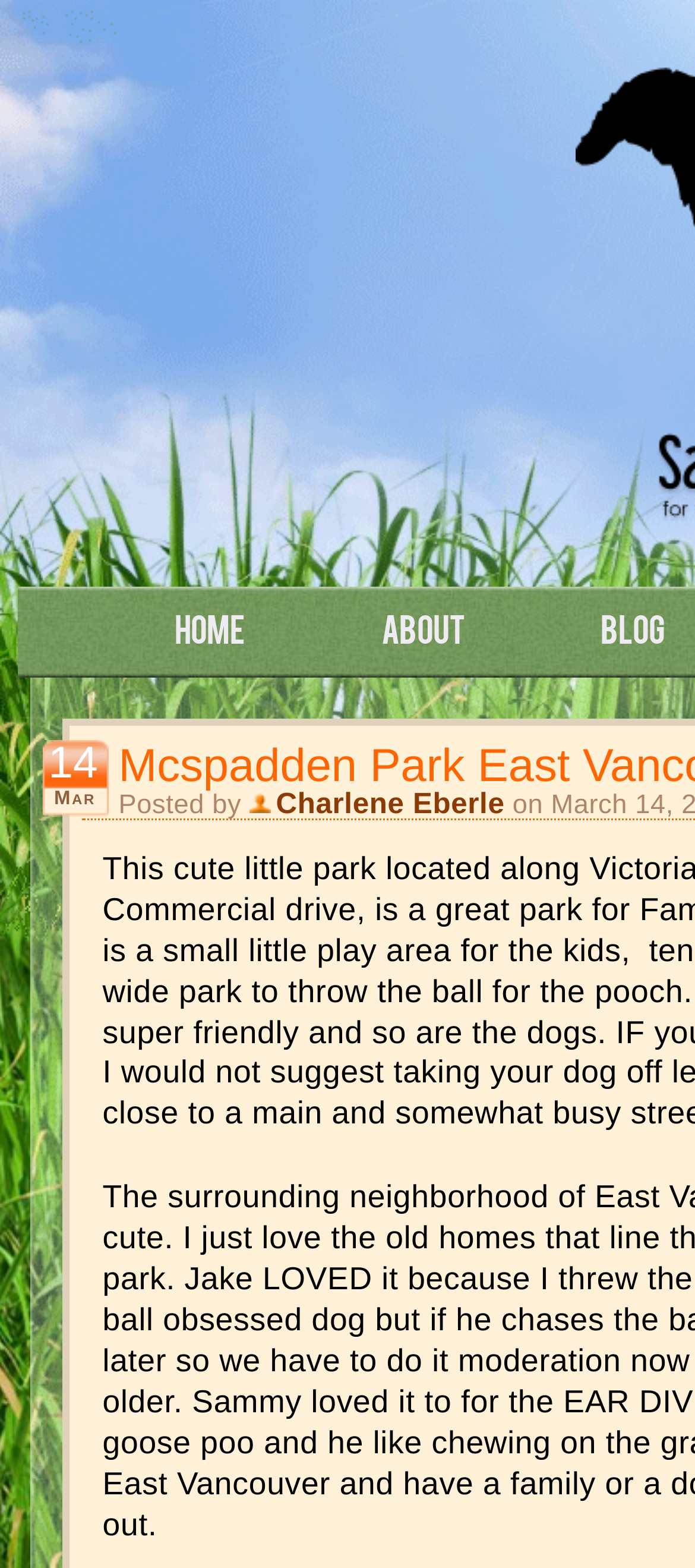Given the webpage screenshot and the description, determine the bounding box coordinates (top-left x, top-left y, bottom-right x, bottom-right y) that define the location of the UI element matching this description: Follow

None